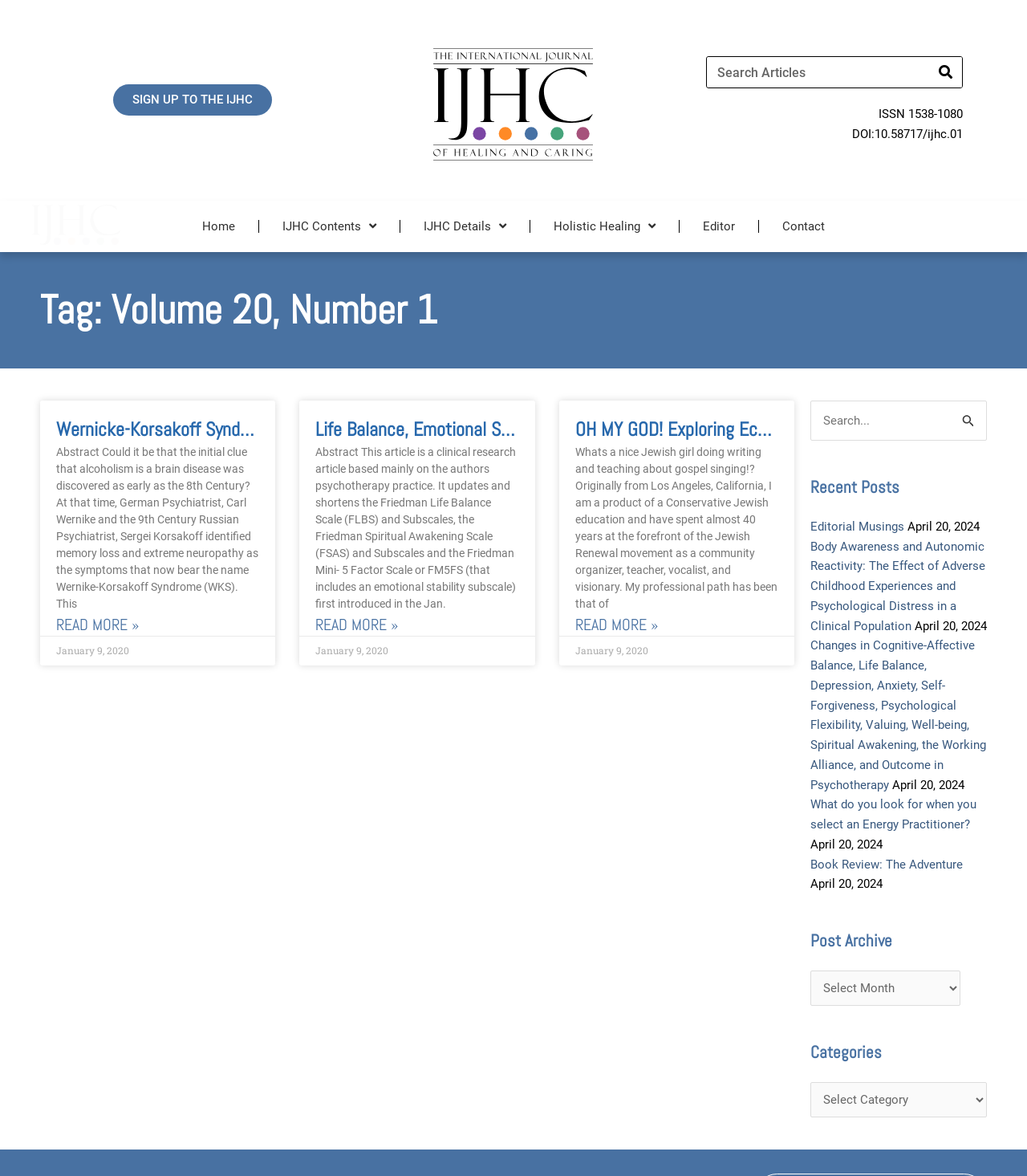Find the bounding box coordinates of the element to click in order to complete this instruction: "Explore categories". The bounding box coordinates must be four float numbers between 0 and 1, denoted as [left, top, right, bottom].

[0.789, 0.92, 0.961, 0.95]